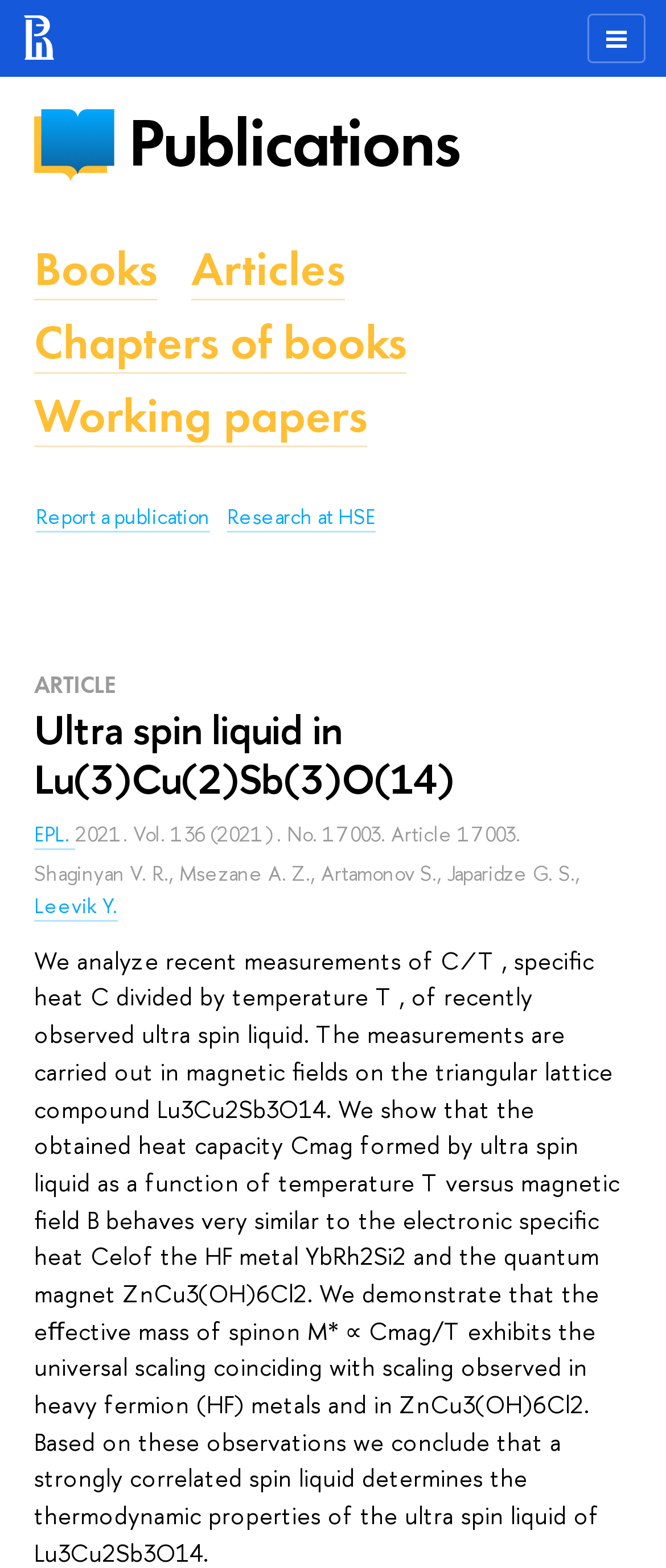Determine the bounding box coordinates of the UI element that matches the following description: "Books". The coordinates should be four float numbers between 0 and 1 in the format [left, top, right, bottom].

[0.051, 0.152, 0.236, 0.191]